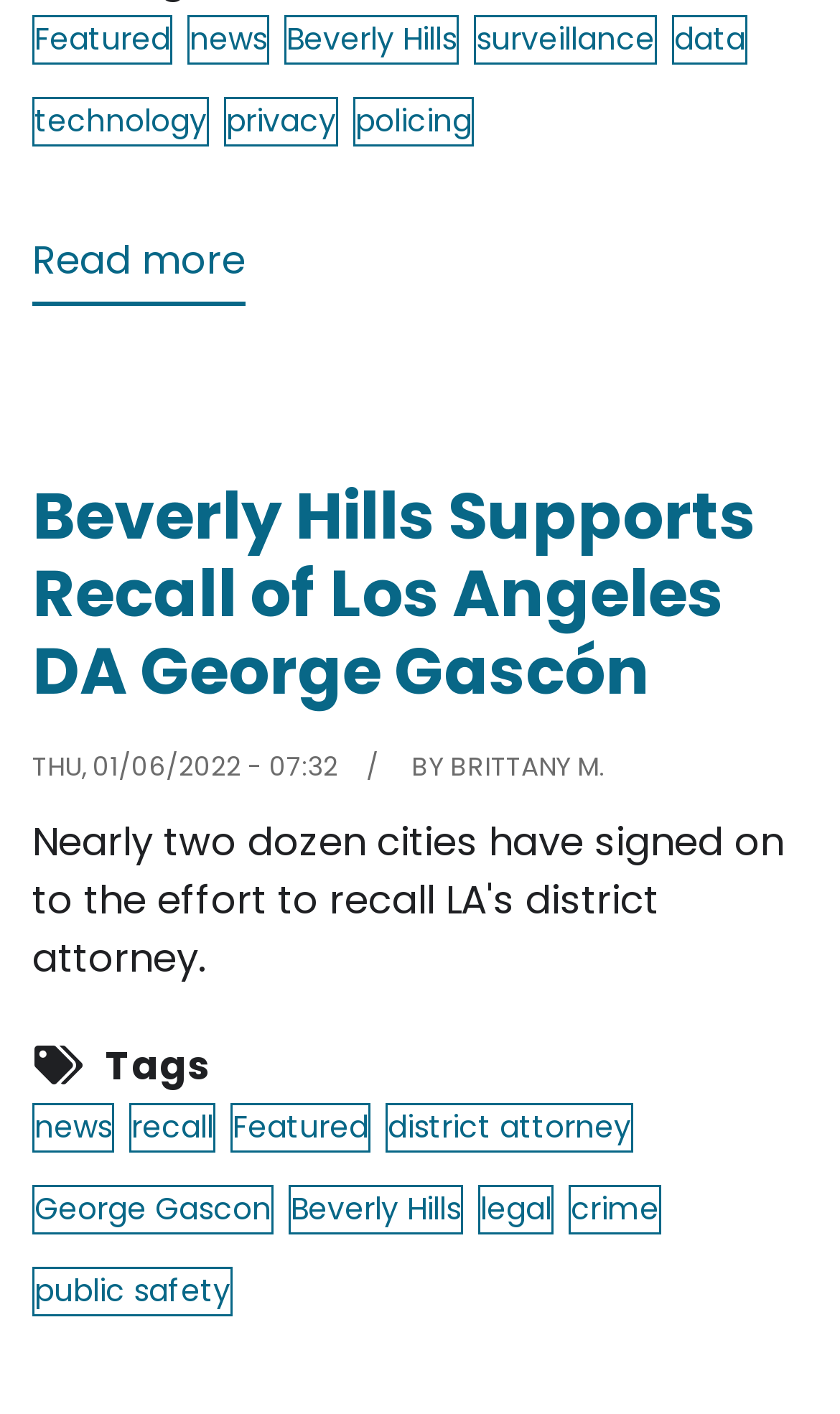Please identify the bounding box coordinates of the clickable area that will fulfill the following instruction: "Read more about Beverly Hills’ ‘Surveillance State’ Raises Privacy Concerns". The coordinates should be in the format of four float numbers between 0 and 1, i.e., [left, top, right, bottom].

[0.038, 0.162, 0.292, 0.216]